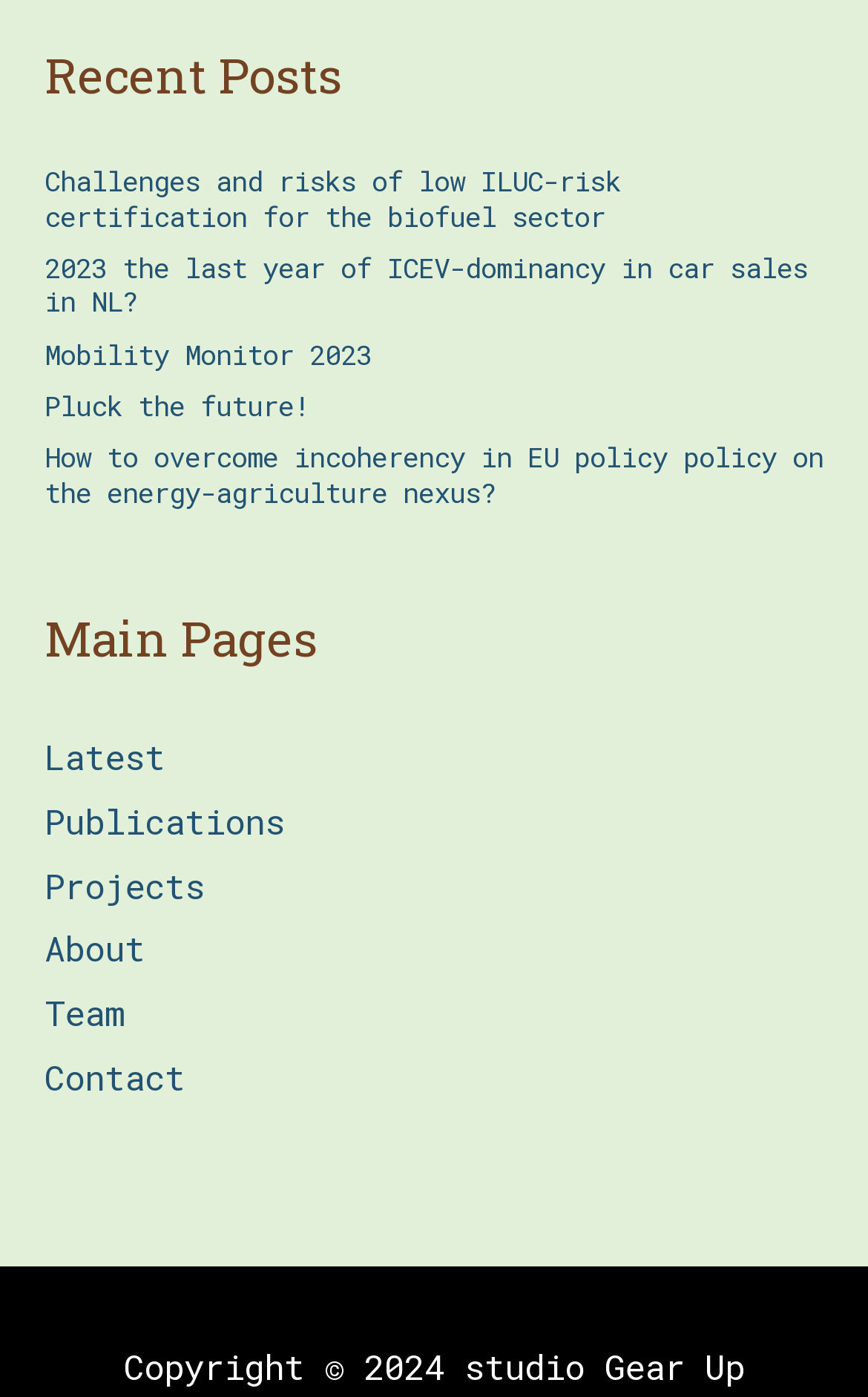Please pinpoint the bounding box coordinates for the region I should click to adhere to this instruction: "go to main pages".

[0.051, 0.432, 0.949, 0.485]